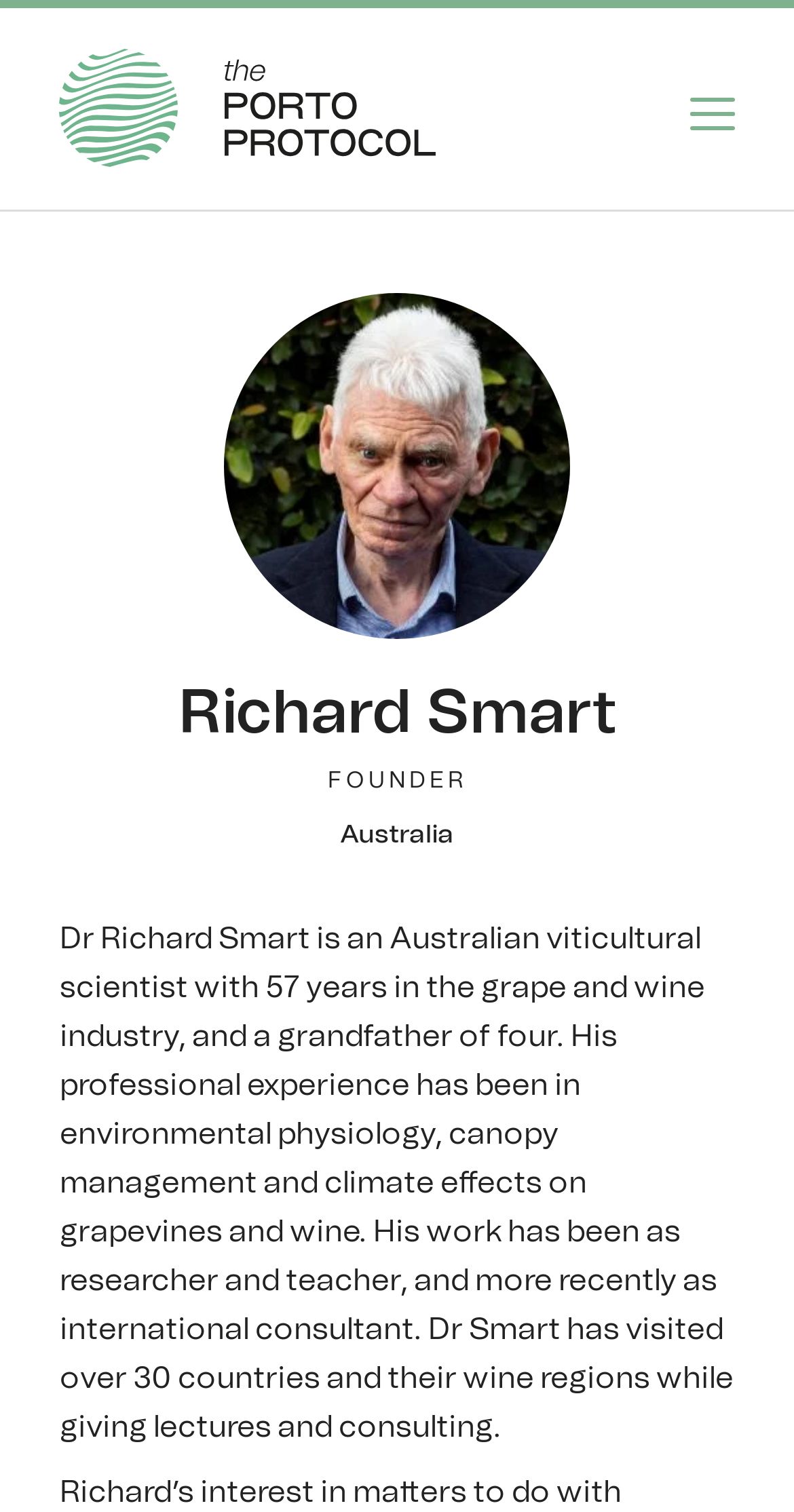How many years of experience does Dr. Richard Smart have?
Using the image as a reference, give a one-word or short phrase answer.

57 years